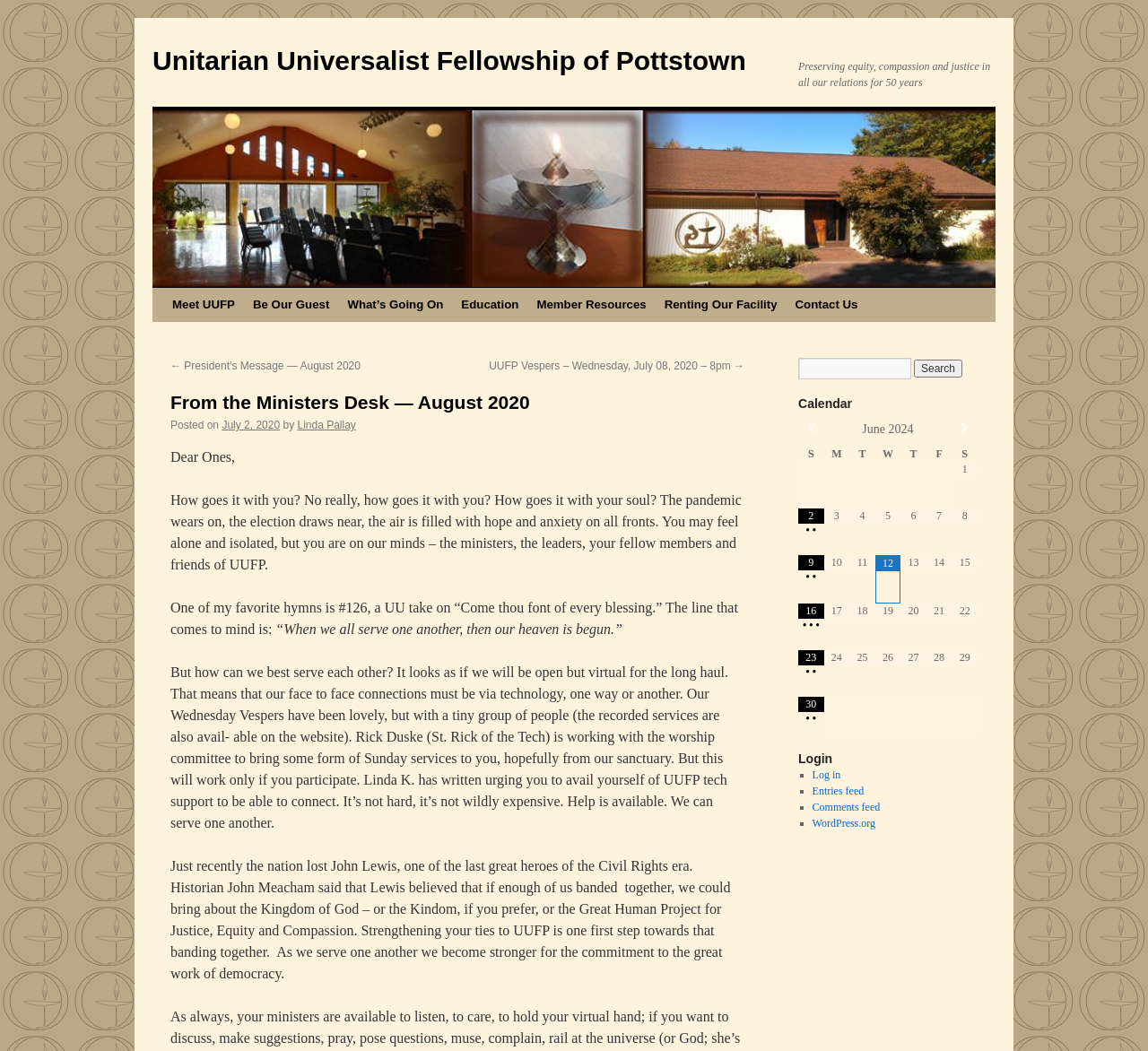What is the date of the minister's message?
Observe the image and answer the question with a one-word or short phrase response.

July 2, 2020